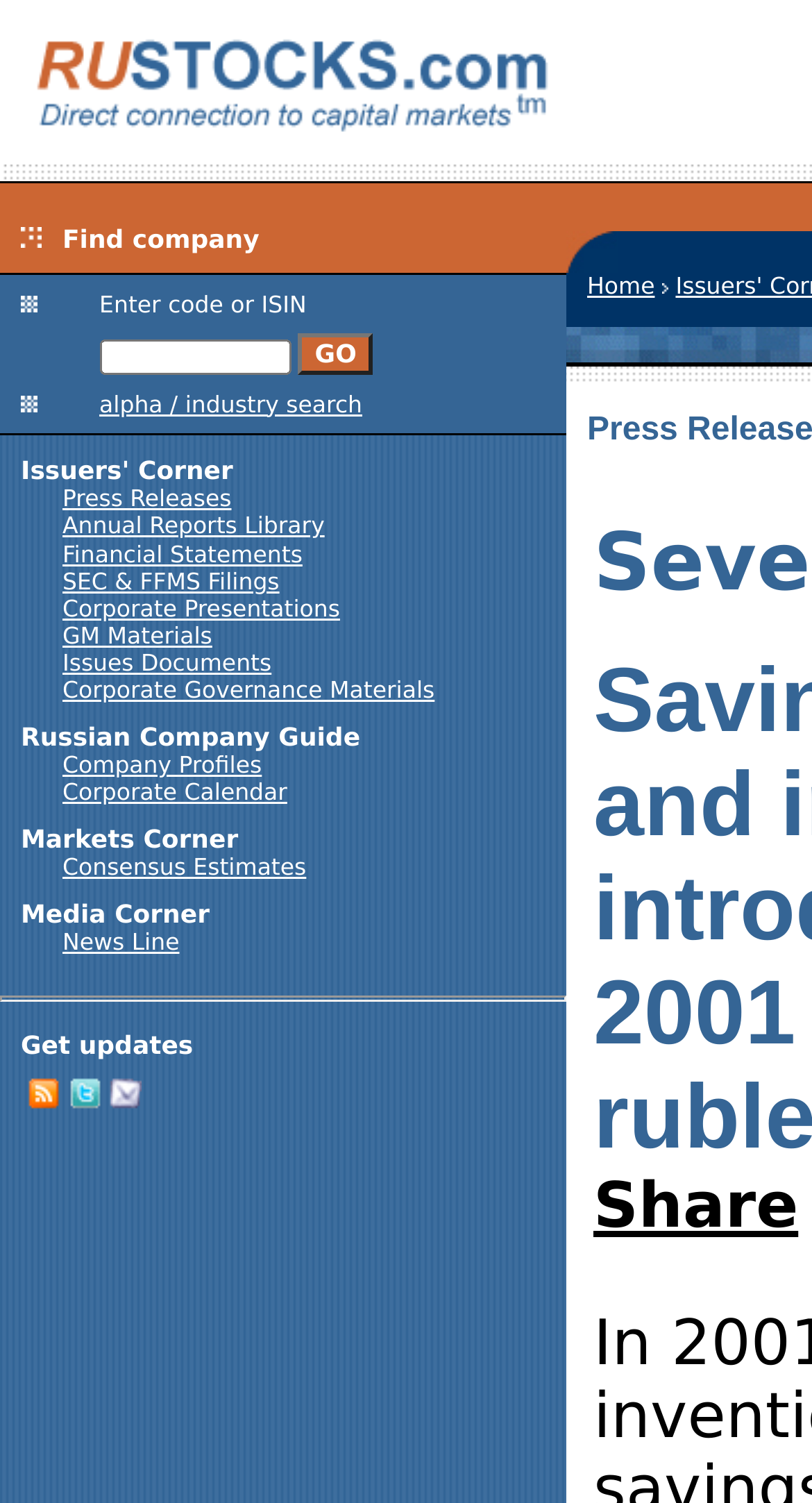Find the bounding box coordinates of the area to click in order to follow the instruction: "View Issuers' Corner".

[0.026, 0.303, 0.287, 0.323]